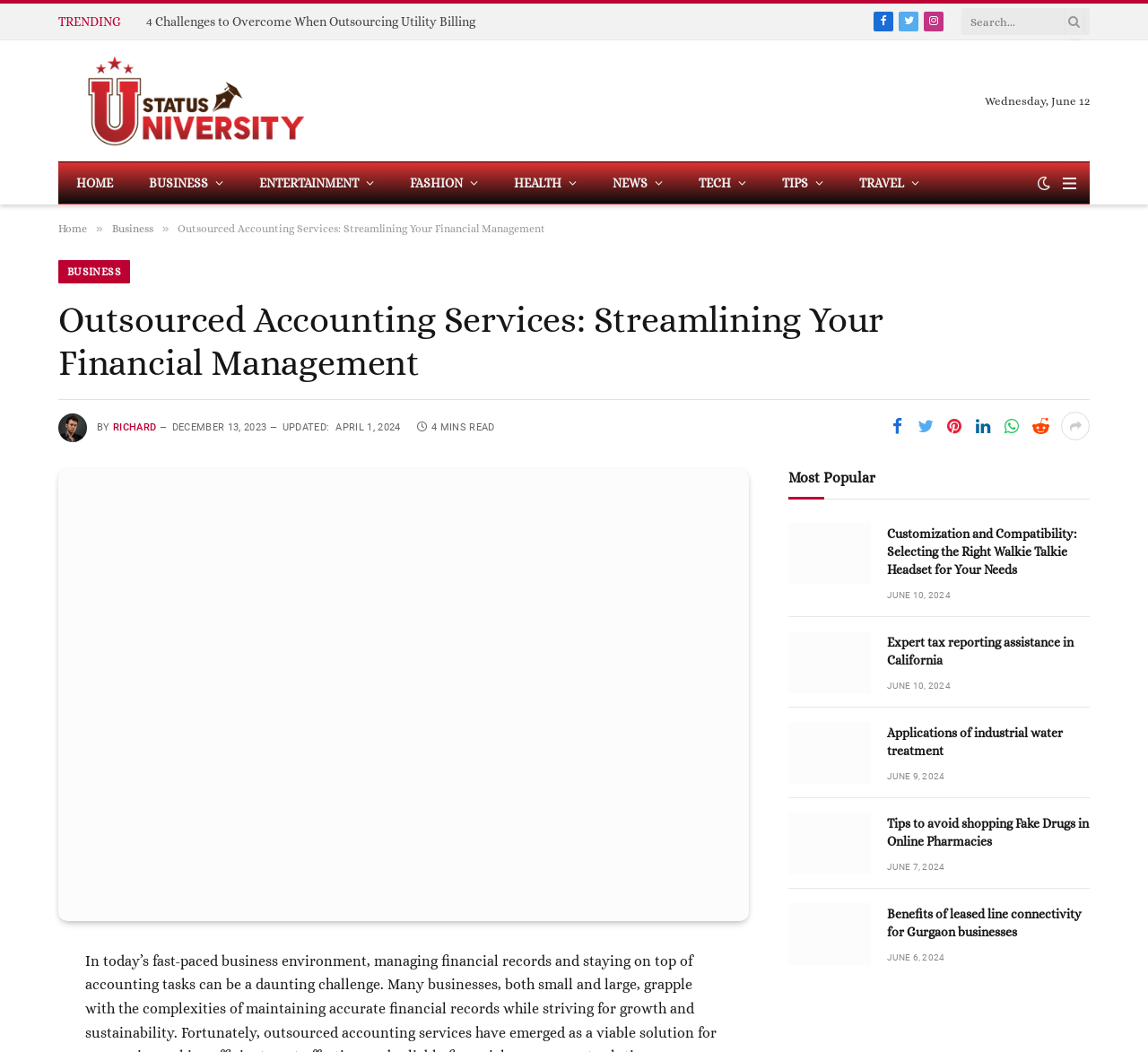Indicate the bounding box coordinates of the clickable region to achieve the following instruction: "View the 'Most Popular' section."

[0.687, 0.446, 0.762, 0.463]